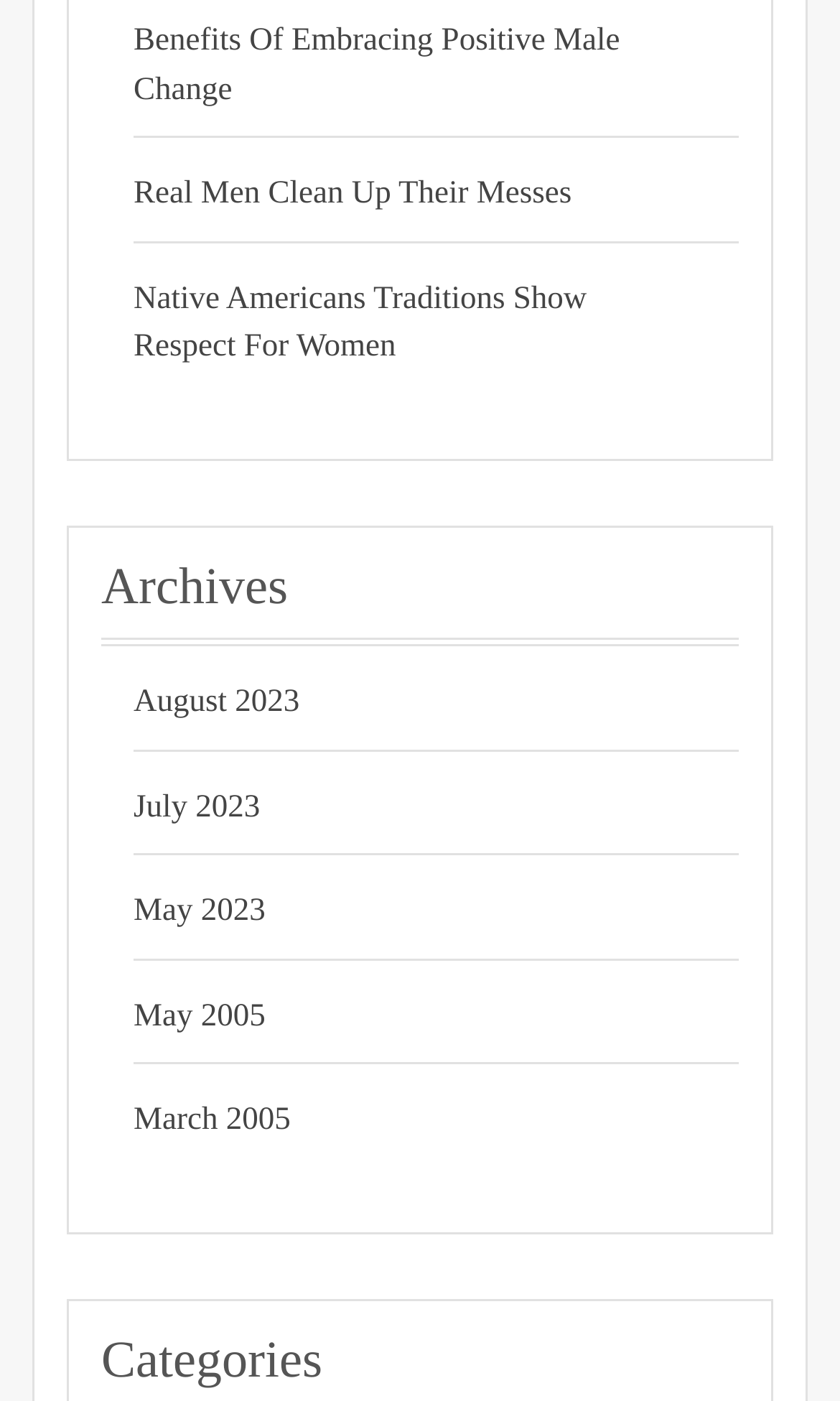Please specify the bounding box coordinates of the area that should be clicked to accomplish the following instruction: "Learn about Native Americans' traditions showing respect for women". The coordinates should consist of four float numbers between 0 and 1, i.e., [left, top, right, bottom].

[0.159, 0.197, 0.79, 0.266]